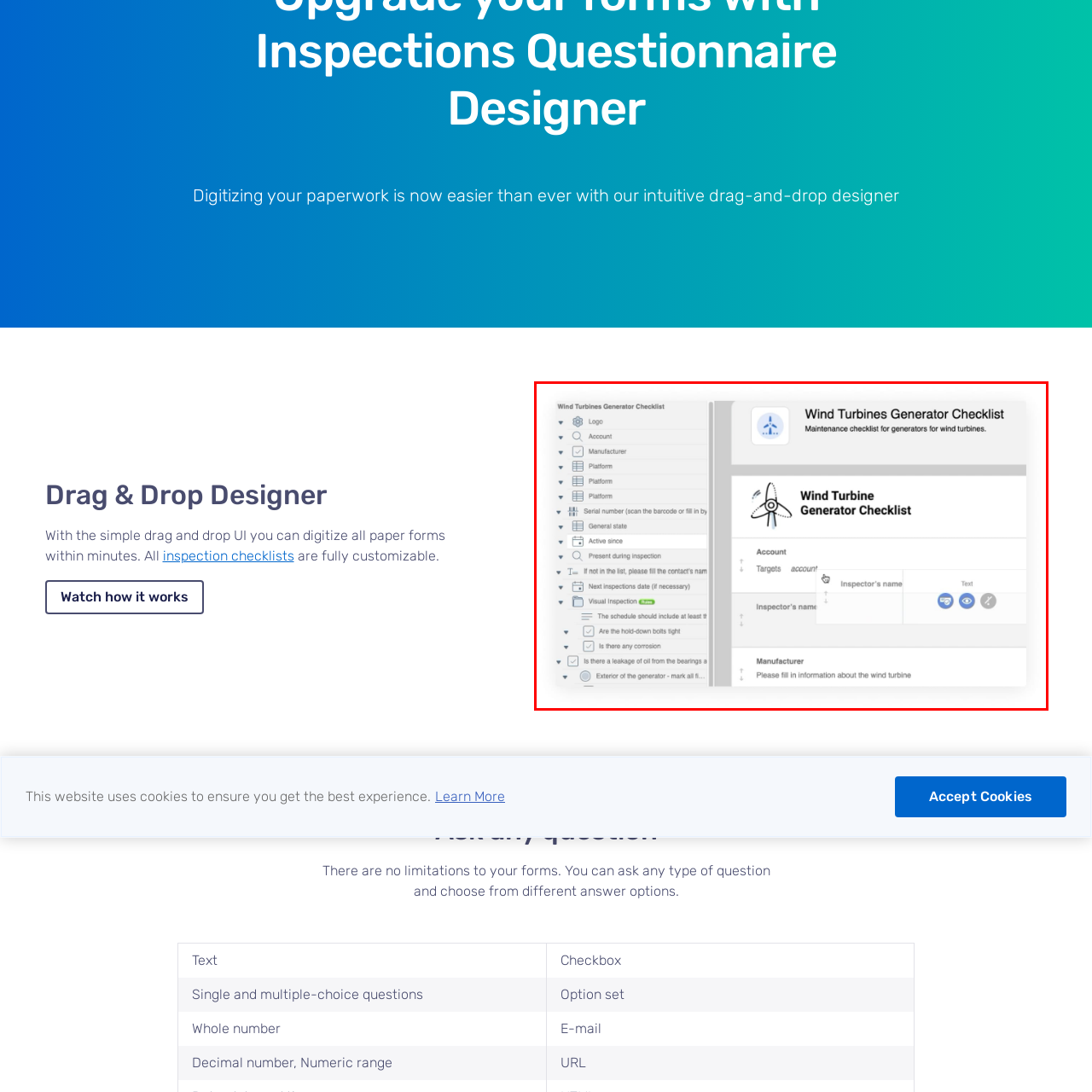What design feature enhances usability?
Analyze the content within the red bounding box and offer a detailed answer to the question.

The modern drag-and-drop design is mentioned as a feature that enhances usability, making it easier for teams to digitize paperwork and create fully customizable inspection checklists within minutes.